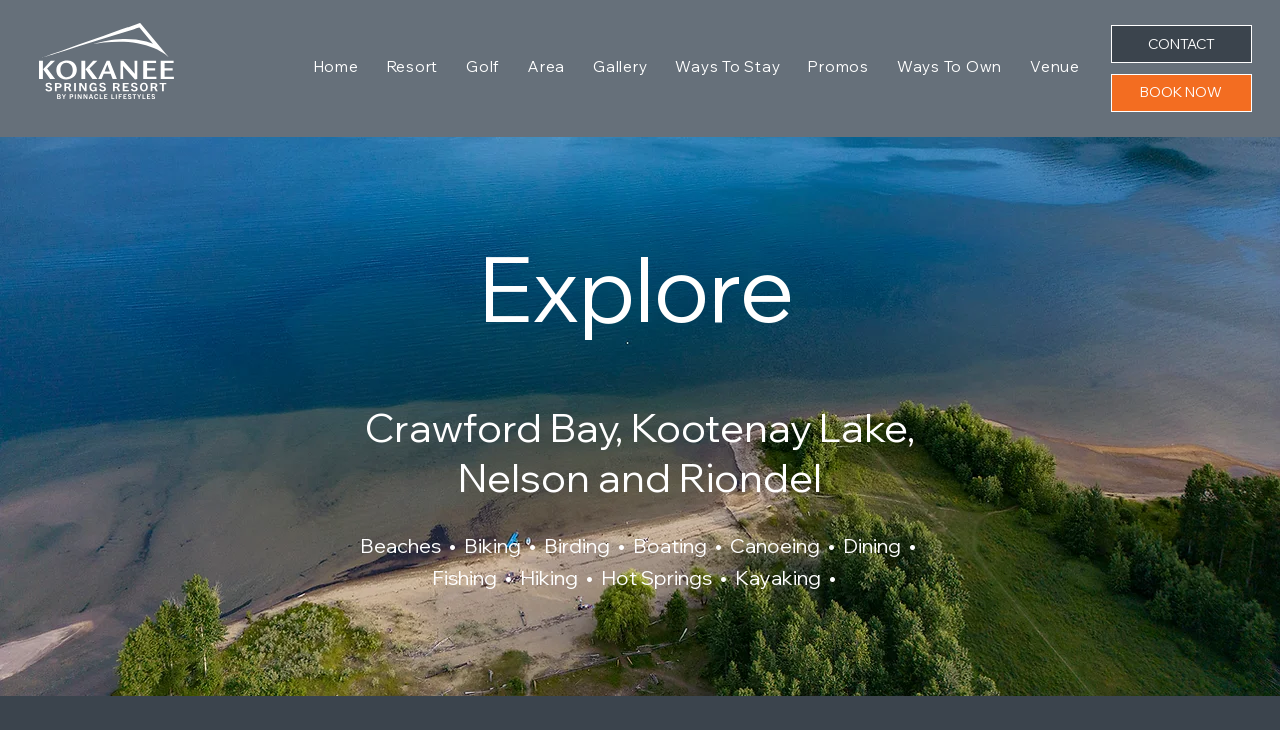Provide the bounding box coordinates of the UI element this sentence describes: "Ways To Own".

[0.693, 0.065, 0.791, 0.118]